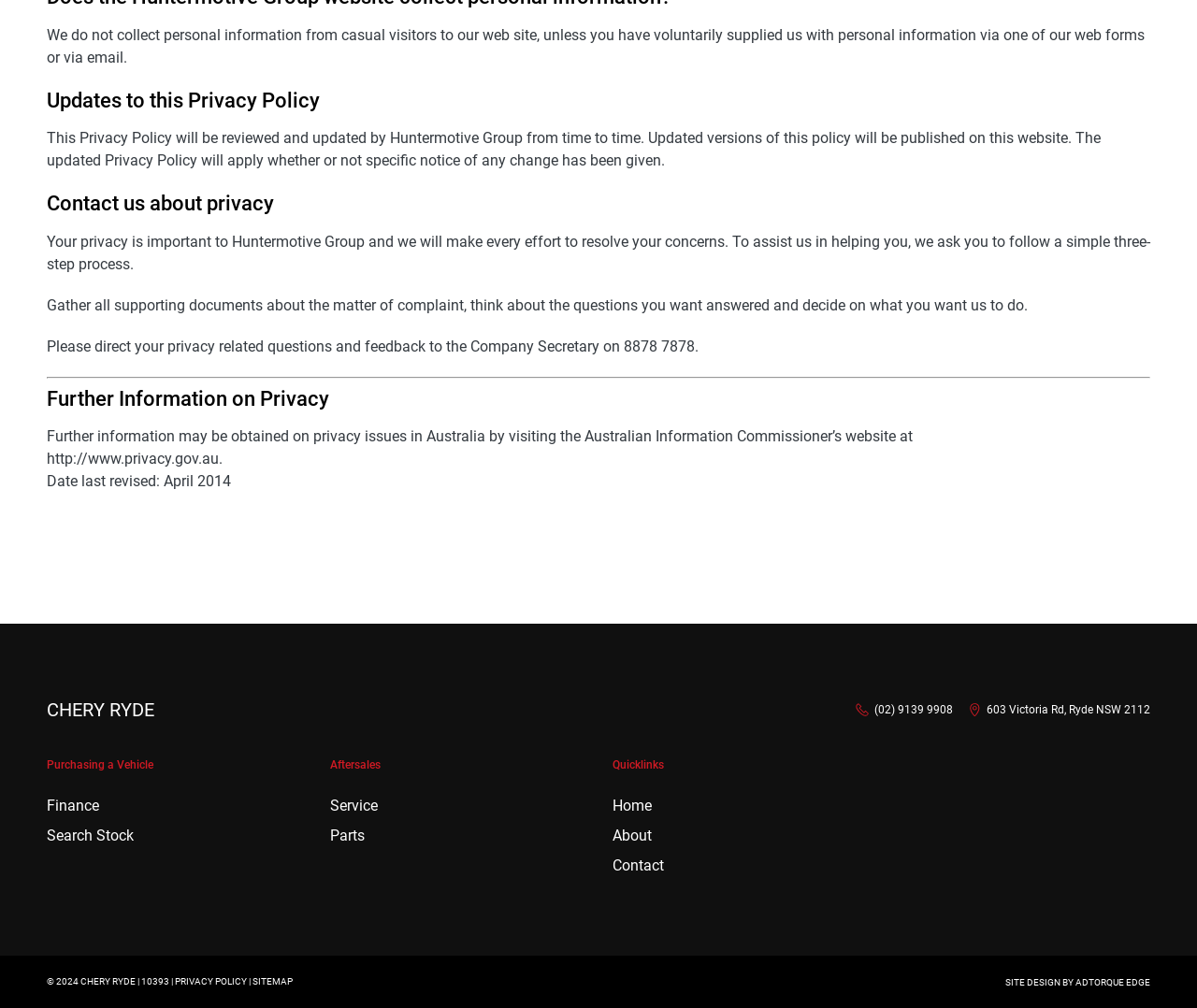Specify the bounding box coordinates (top-left x, top-left y, bottom-right x, bottom-right y) of the UI element in the screenshot that matches this description: Chery Ryde

[0.039, 0.693, 0.129, 0.715]